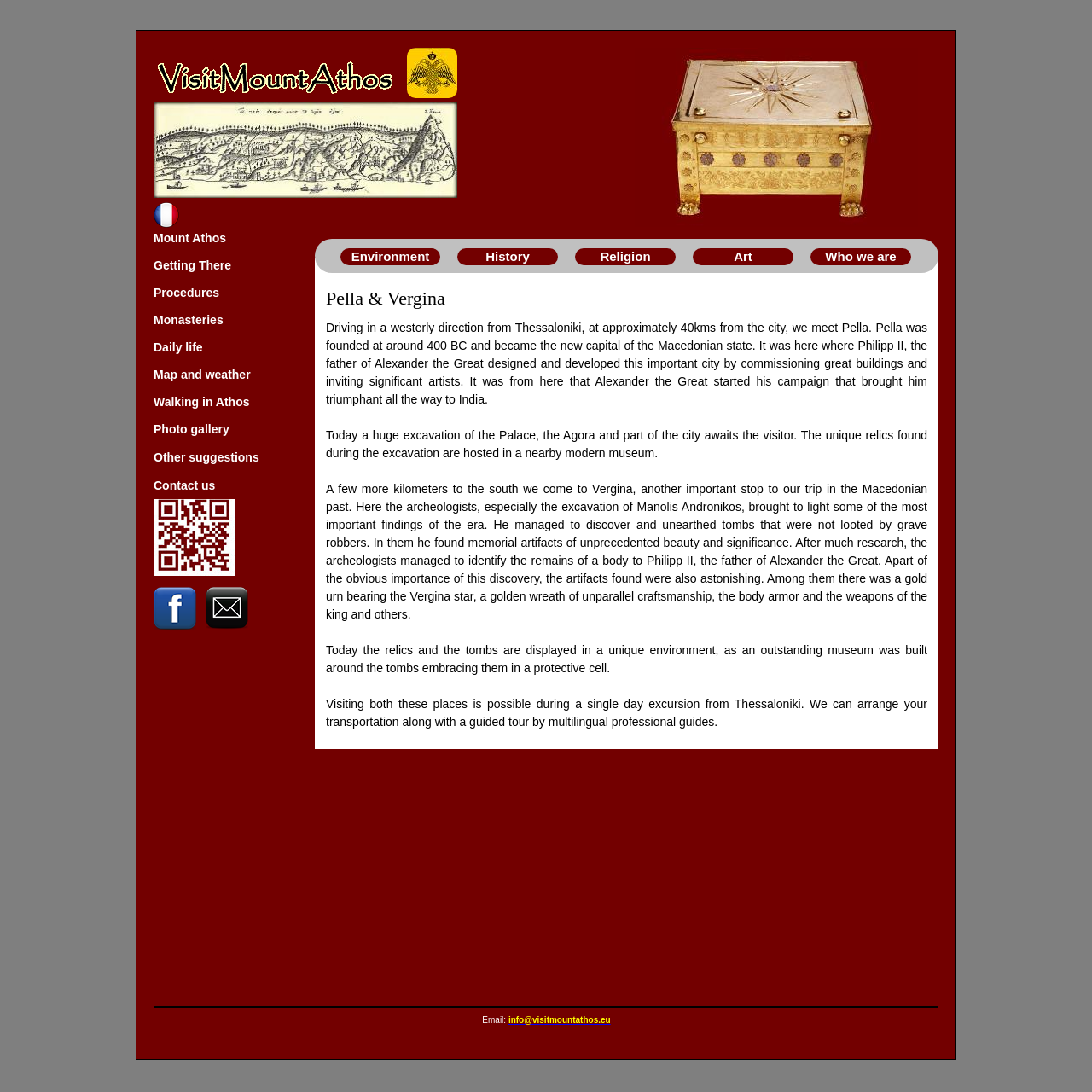Provide the bounding box coordinates, formatted as (top-left x, top-left y, bottom-right x, bottom-right y), with all values being floating point numbers between 0 and 1. Identify the bounding box of the UI element that matches the description: Photo gallery

[0.141, 0.382, 0.252, 0.405]